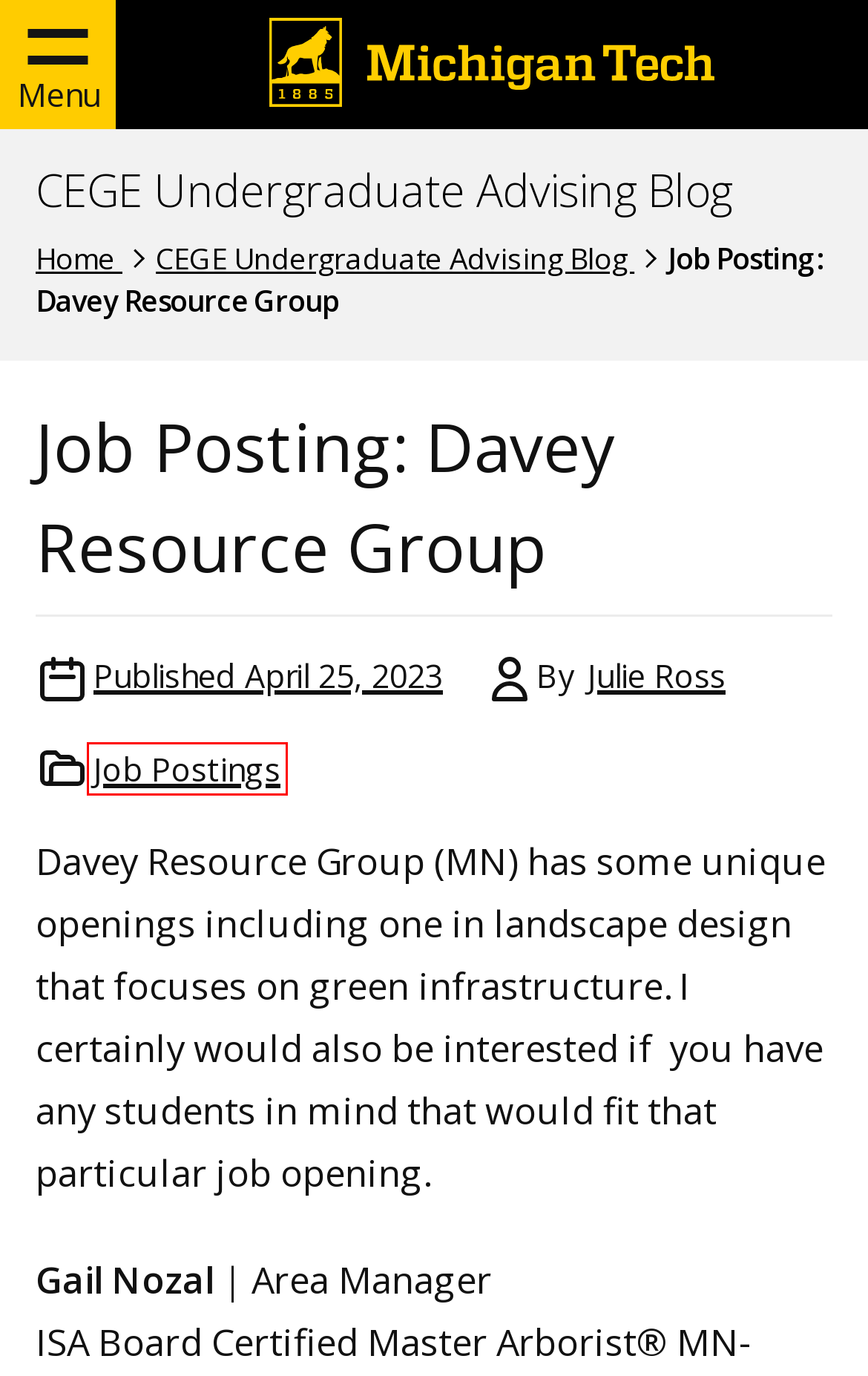You are looking at a webpage screenshot with a red bounding box around an element. Pick the description that best matches the new webpage after interacting with the element in the red bounding box. The possible descriptions are:
A. Notice of Required Student Disclosures | Student Affairs | Michigan Tech
B. Urban & Community Forestry Services in Greater Minneapolis | Davey Tree
C. Job Postings Archives | CEGE Undergraduate Advising Blog
D. Michigan Tech Events Calendar
E. MS Info Archives | CEGE Undergraduate Advising Blog
F. Advising Information Archives | CEGE Undergraduate Advising Blog
G. Webcams | Michigan Tech | Houghton, MI
H. Campus Safety Information and Resources | Title IX | Equal Opportunity Compliance

C